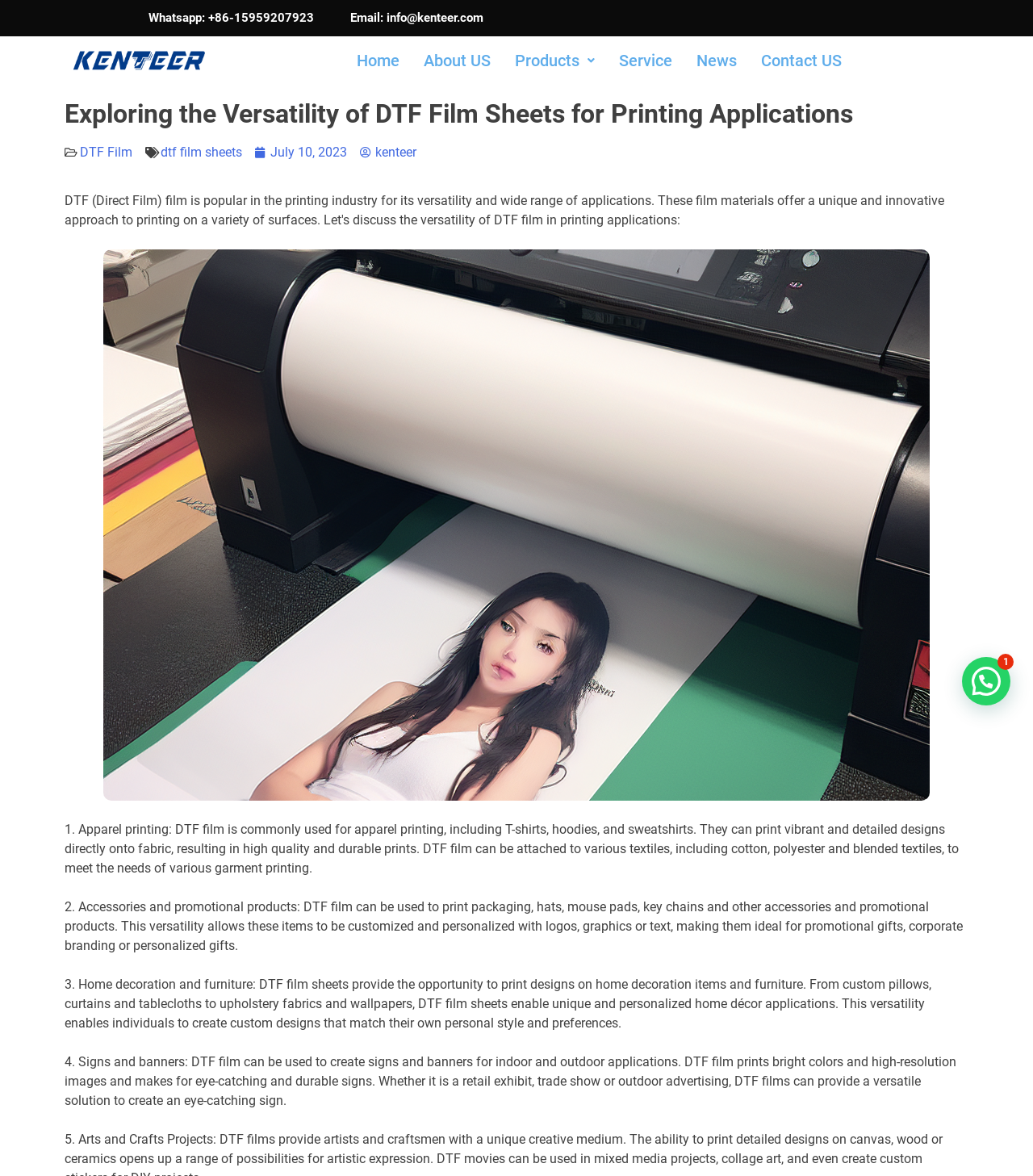From the details in the image, provide a thorough response to the question: What is a characteristic of DTF film prints?

The webpage mentions that DTF film prints bright colors and high-resolution images, making them ideal for signs and banners.